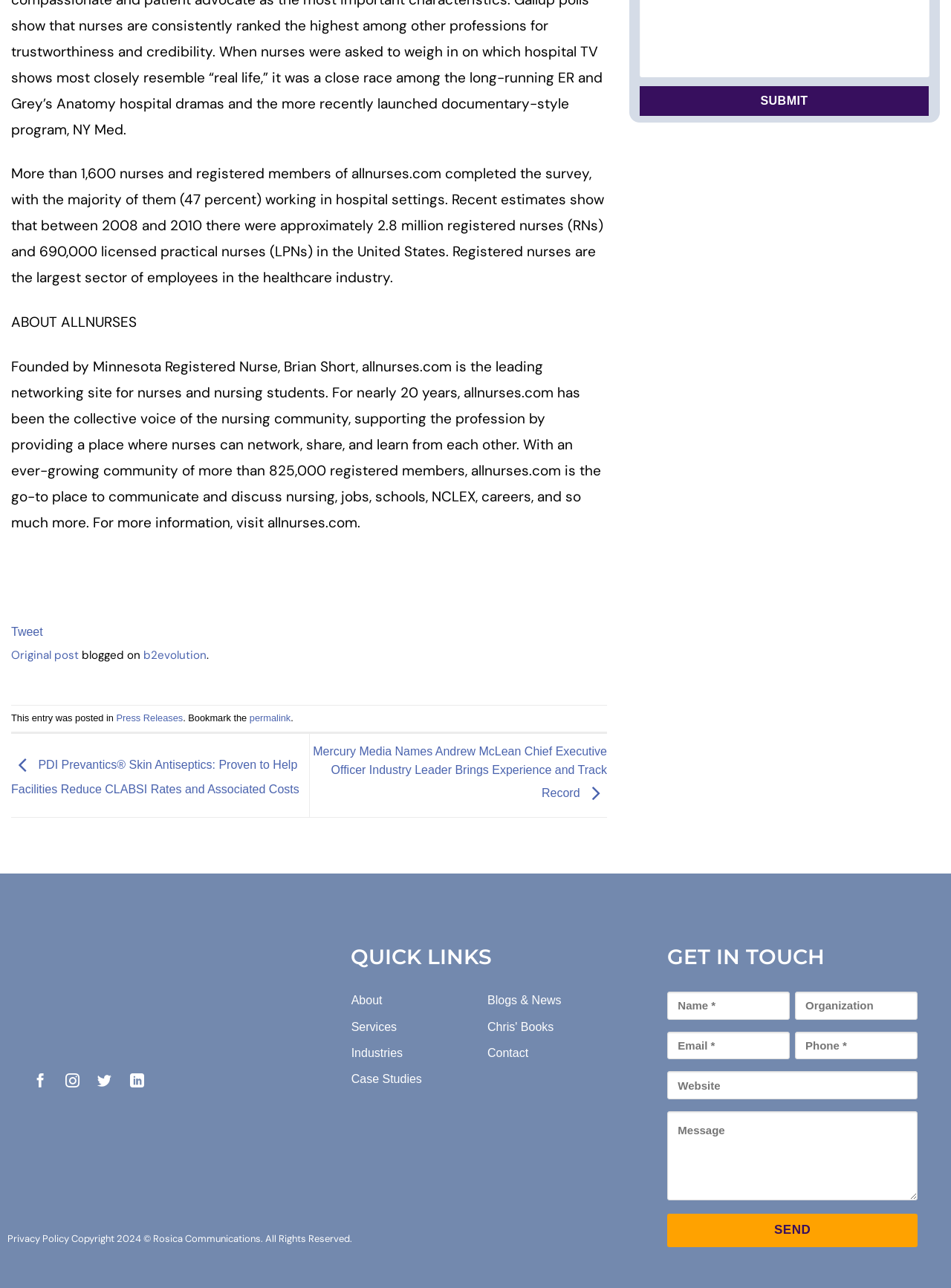Determine the bounding box coordinates of the clickable element necessary to fulfill the instruction: "Enter your first name in the input field". Provide the coordinates as four float numbers within the 0 to 1 range, i.e., [left, top, right, bottom].

[0.702, 0.77, 0.831, 0.792]